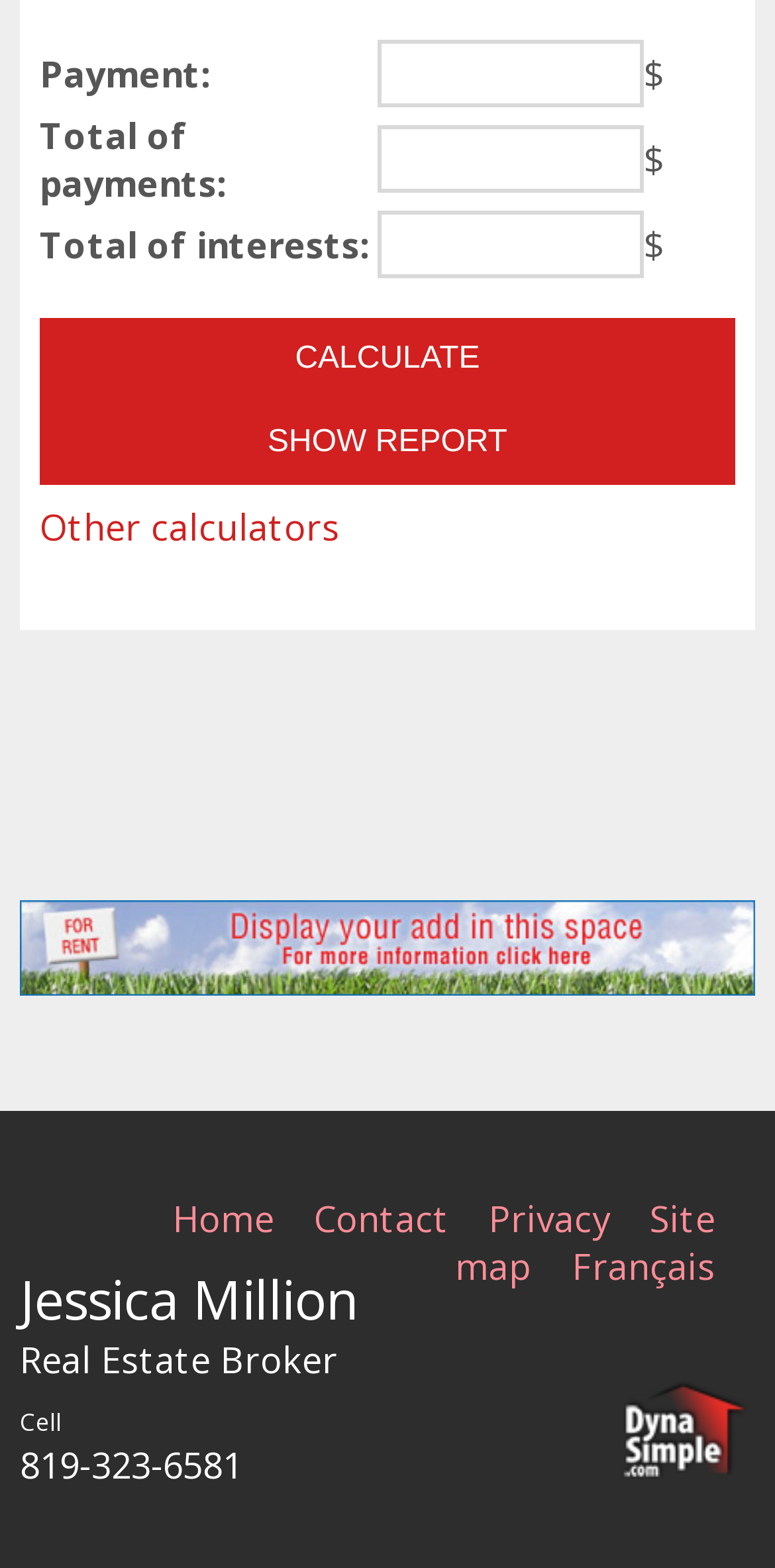Give a succinct answer to this question in a single word or phrase: 
How many buttons are there on the webpage?

2